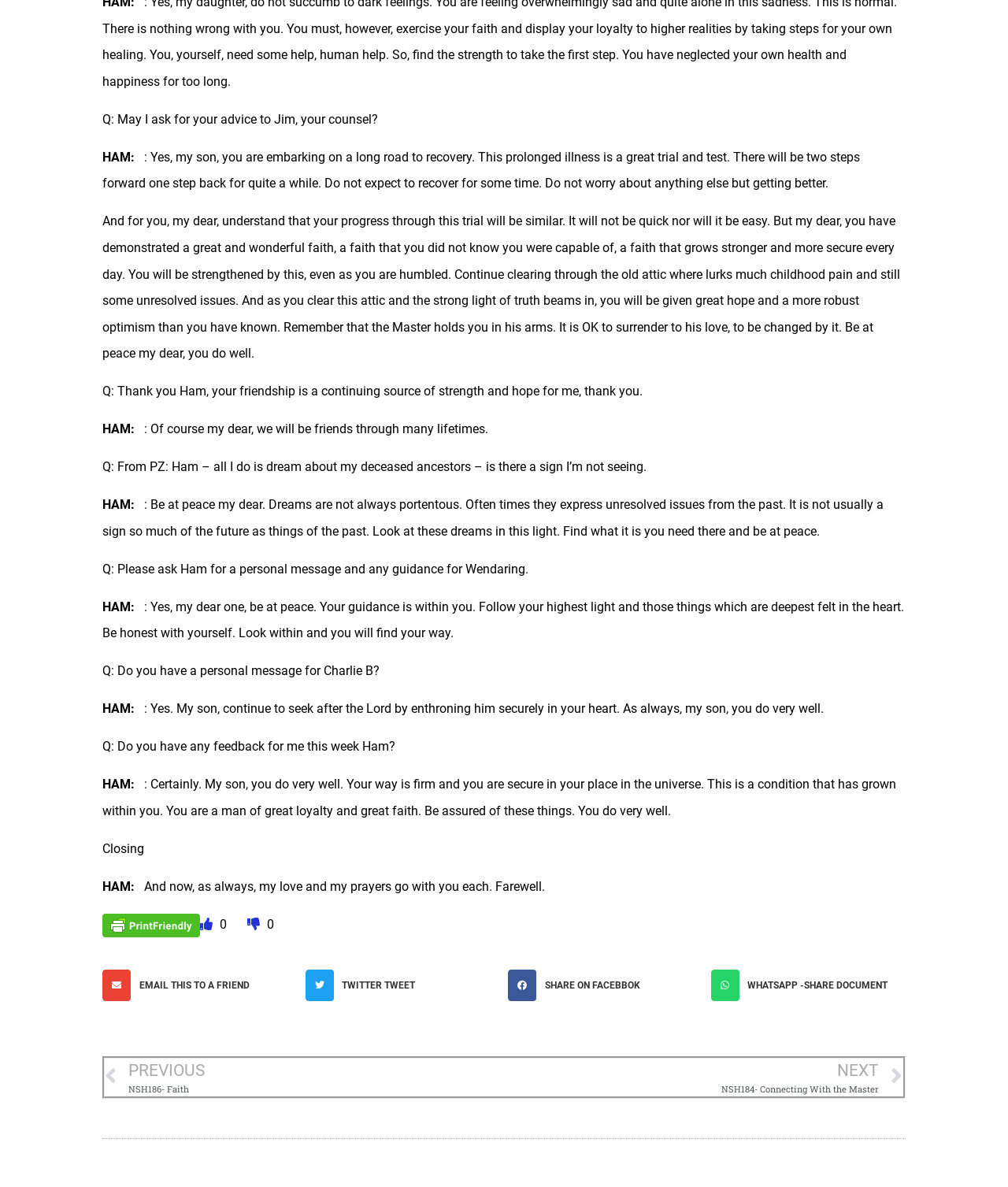Identify the bounding box for the UI element that is described as follows: "Twitter Tweet".

[0.303, 0.817, 0.496, 0.843]